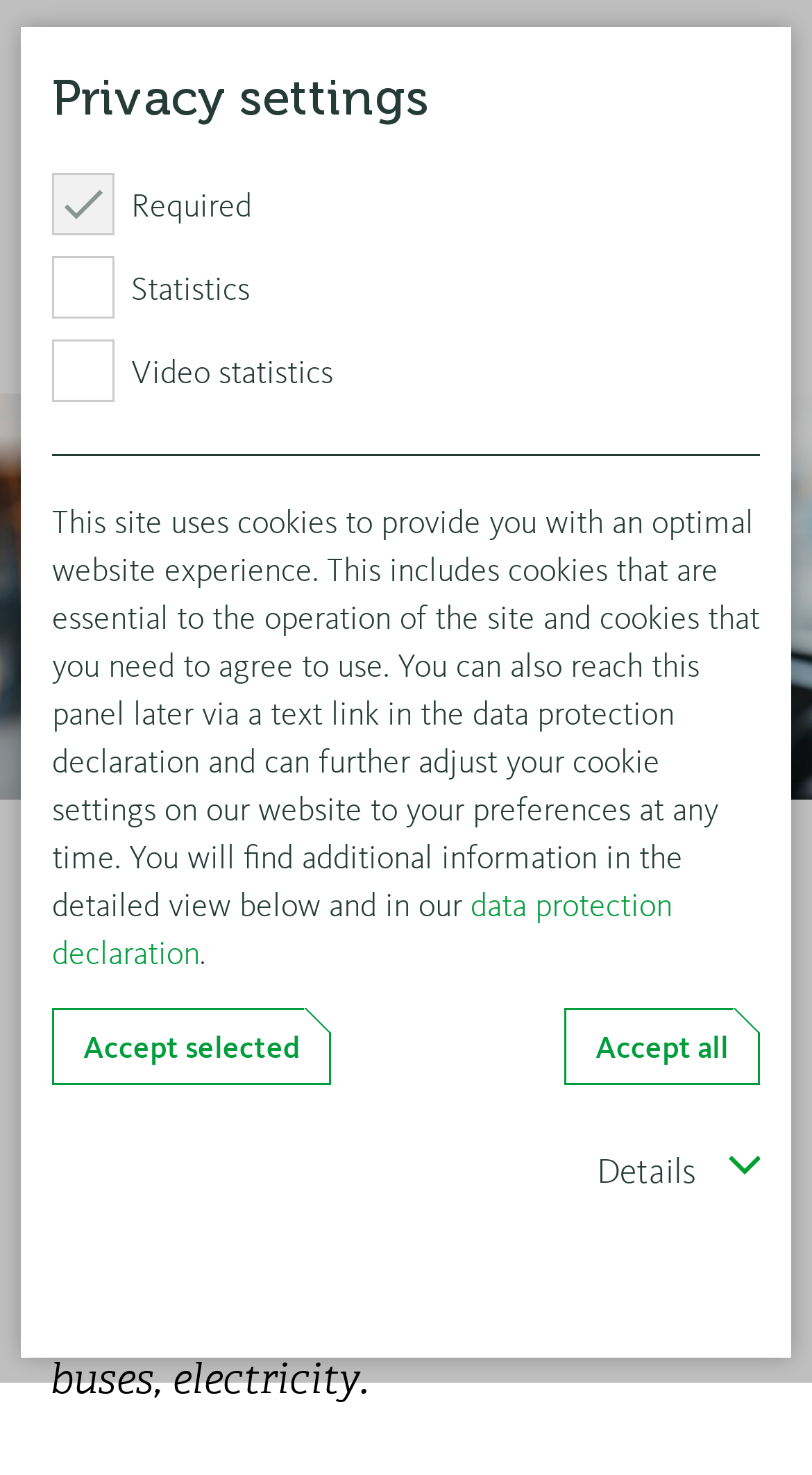What is the main topic of the webpage?
Please ensure your answer is as detailed and informative as possible.

Based on the heading 'Saving energy costs: In block planning' and the surrounding text, it is clear that the main topic of the webpage is about saving energy costs, specifically in the context of block planning.